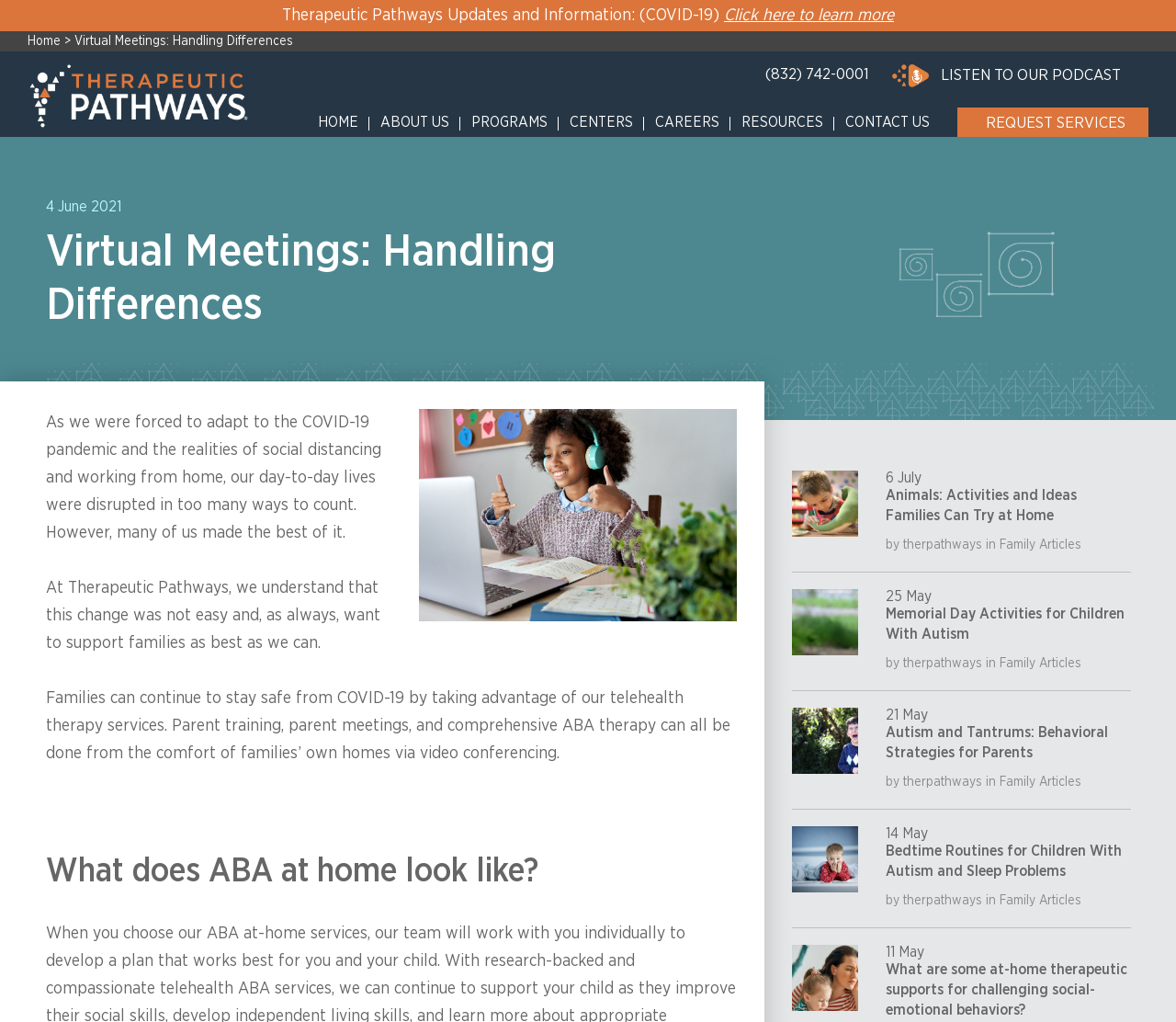Provide the bounding box coordinates of the area you need to click to execute the following instruction: "Click the 'LISTEN TO OUR PODCAST' link".

[0.759, 0.063, 0.953, 0.139]